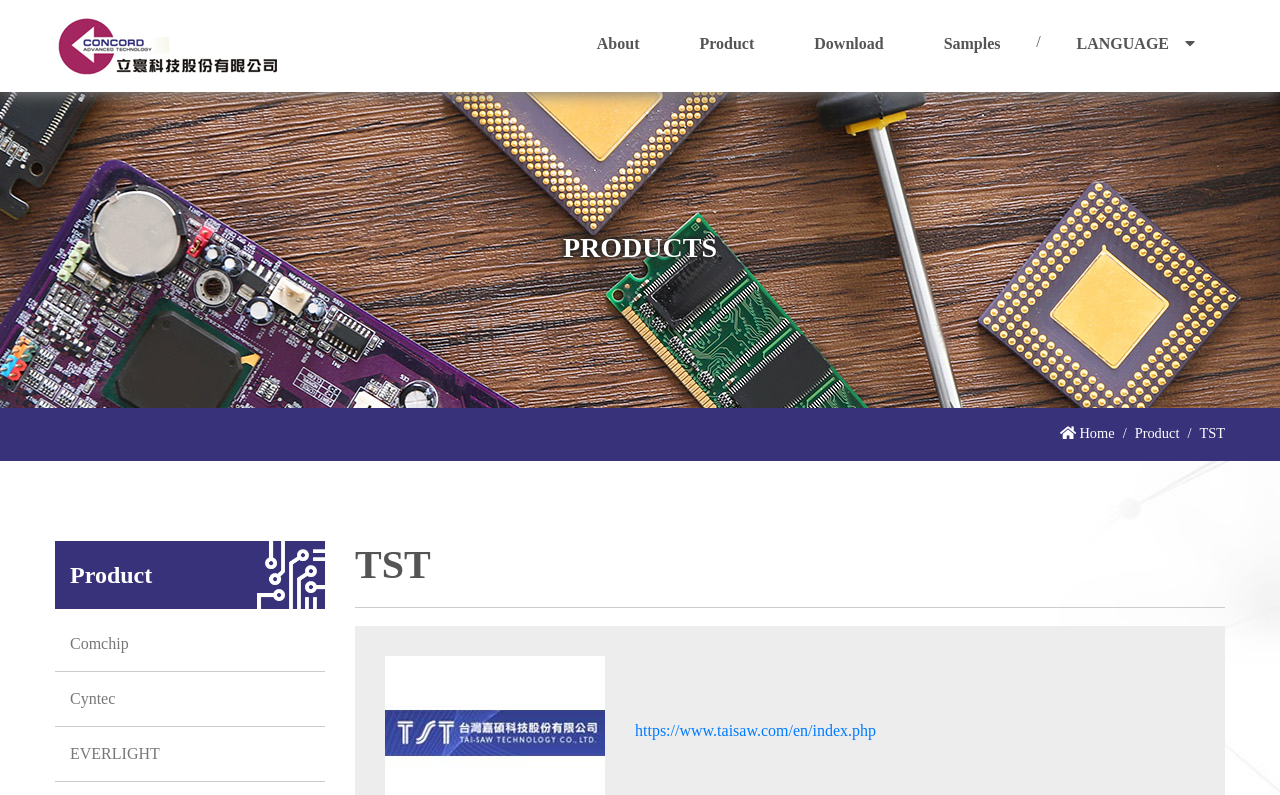Find the bounding box coordinates of the clickable region needed to perform the following instruction: "Switch to a different language". The coordinates should be provided as four float numbers between 0 and 1, i.e., [left, top, right, bottom].

[0.818, 0.0, 0.957, 0.116]